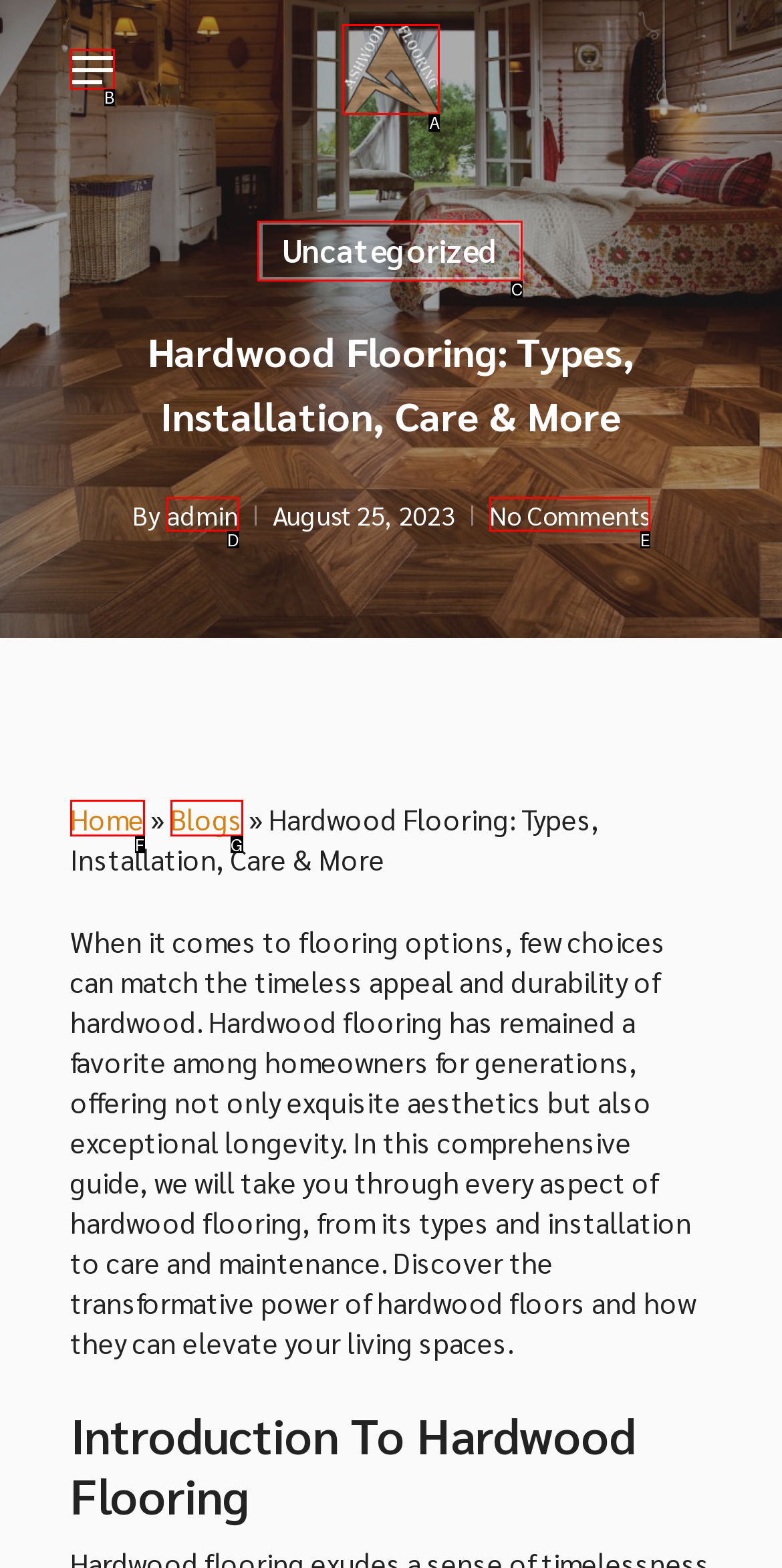Pinpoint the HTML element that fits the description: Menu
Answer by providing the letter of the correct option.

B